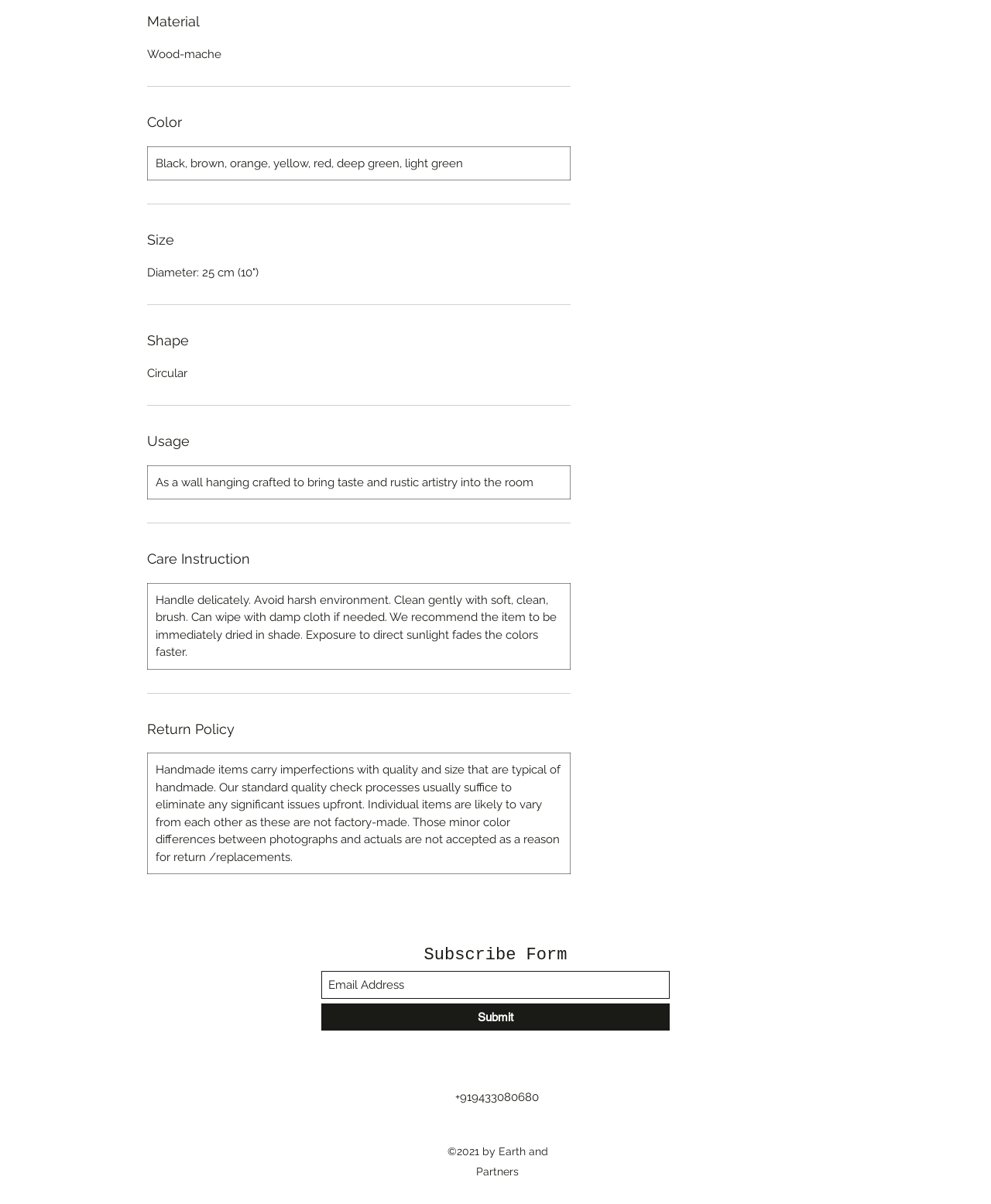Based on the image, please elaborate on the answer to the following question:
What is the recommended way to clean the product?

The recommended way to clean the product is mentioned in the 'Care Instruction' section, which is a heading element, and the corresponding layout table cell text is 'Handle delicately. Avoid harsh environment. Clean gently with soft, clean, brush. Can wipe with damp cloth if needed. We recommend the item to be immediately dried in shade. Exposure to direct sunlight fades the colors faster.'.